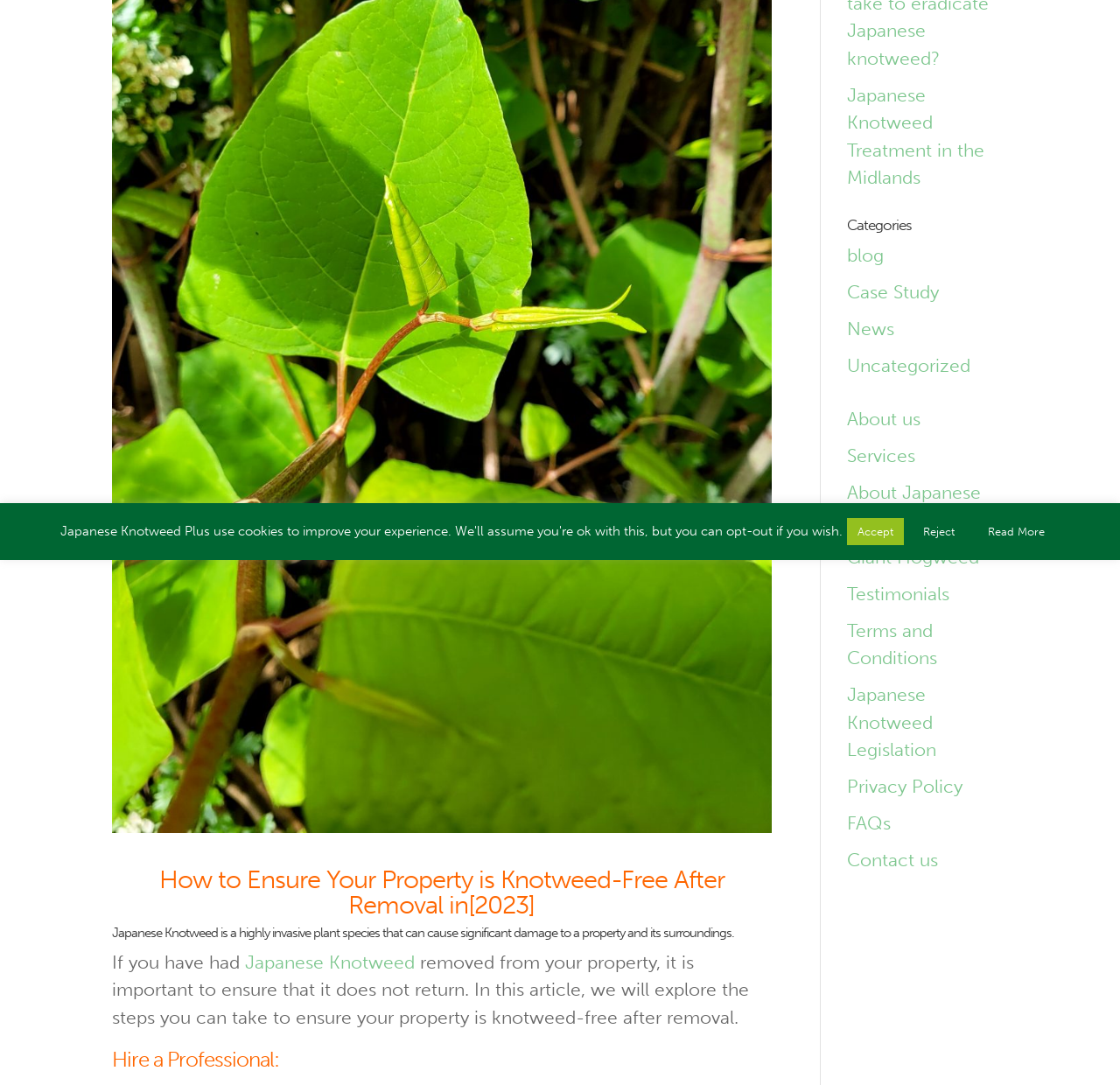Ascertain the bounding box coordinates for the UI element detailed here: "Japanese Knotweed Legislation". The coordinates should be provided as [left, top, right, bottom] with each value being a float between 0 and 1.

[0.756, 0.63, 0.836, 0.701]